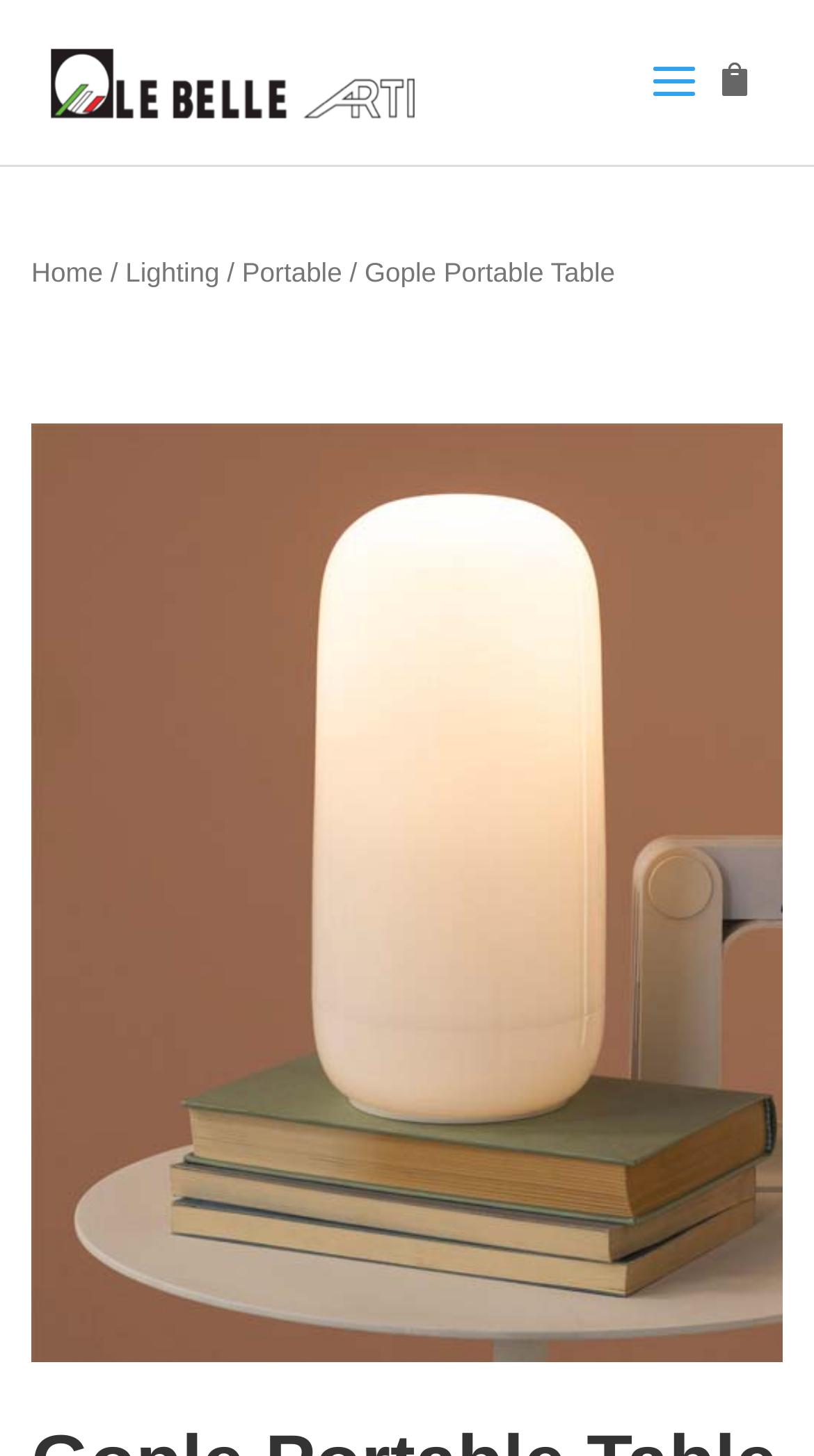Construct a comprehensive caption that outlines the webpage's structure and content.

The webpage is about the Gople Portable Table lamp, with a focus on its design and features. At the top left, there is a link to "Le Belle Arti" accompanied by an image of the same name, which is likely the brand or manufacturer's logo. 

On the top right, there is a link with an icon, possibly a social media or share button. Below the logo, there is a search bar that spans about a quarter of the page width. 

The main content of the page is divided into two sections. The top section is a navigation bar, also known as a breadcrumb, which shows the page's hierarchy. It starts with a "Home" link, followed by "Lighting" and then "Portable", with separators in between. The final item in the breadcrumb is the current page, "Gople Portable Table". 

Below the navigation bar, there is a large image that takes up most of the page, showcasing the Gople Portable Table lamp. The image is likely a product image, highlighting the lamp's design and features.